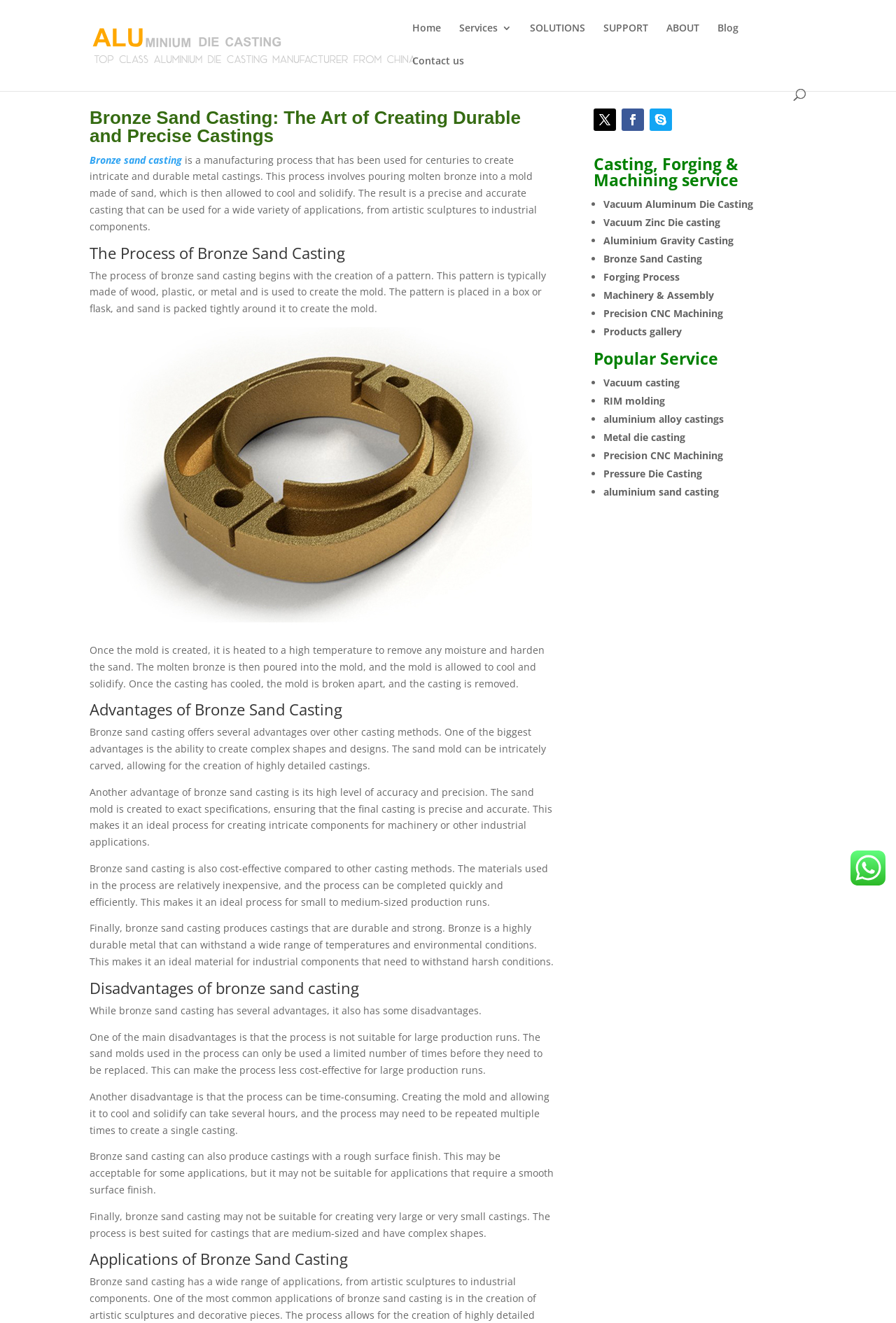Using the description "Products gallery", predict the bounding box of the relevant HTML element.

[0.674, 0.245, 0.761, 0.255]